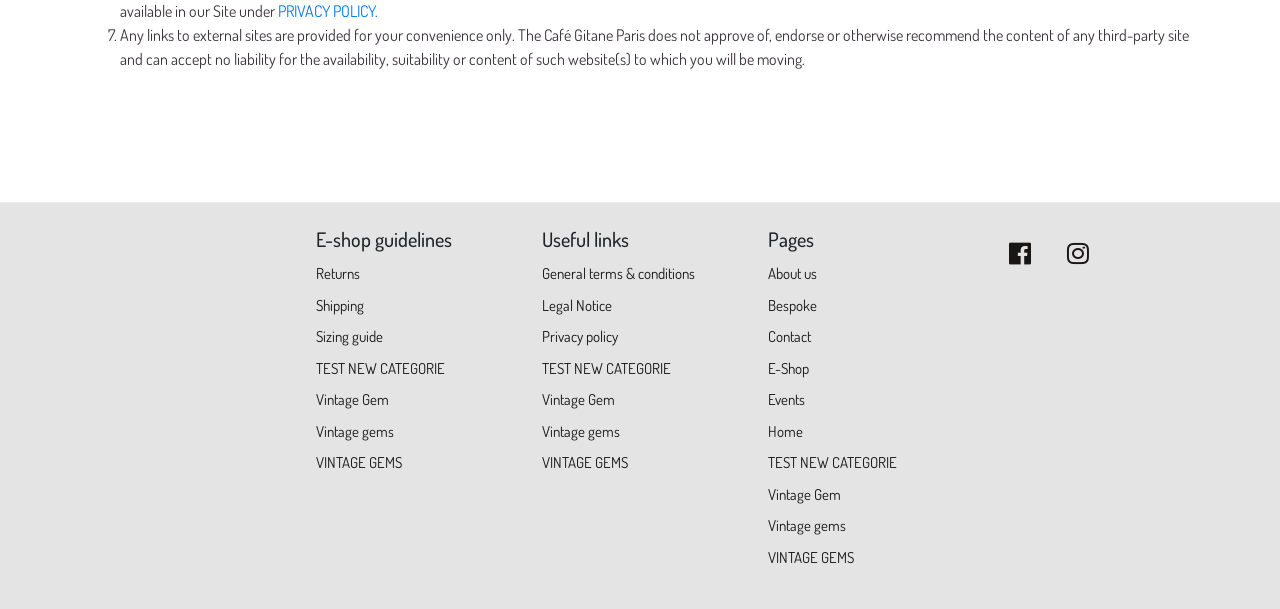What is the purpose of the external links provided?
Based on the image content, provide your answer in one word or a short phrase.

For convenience only